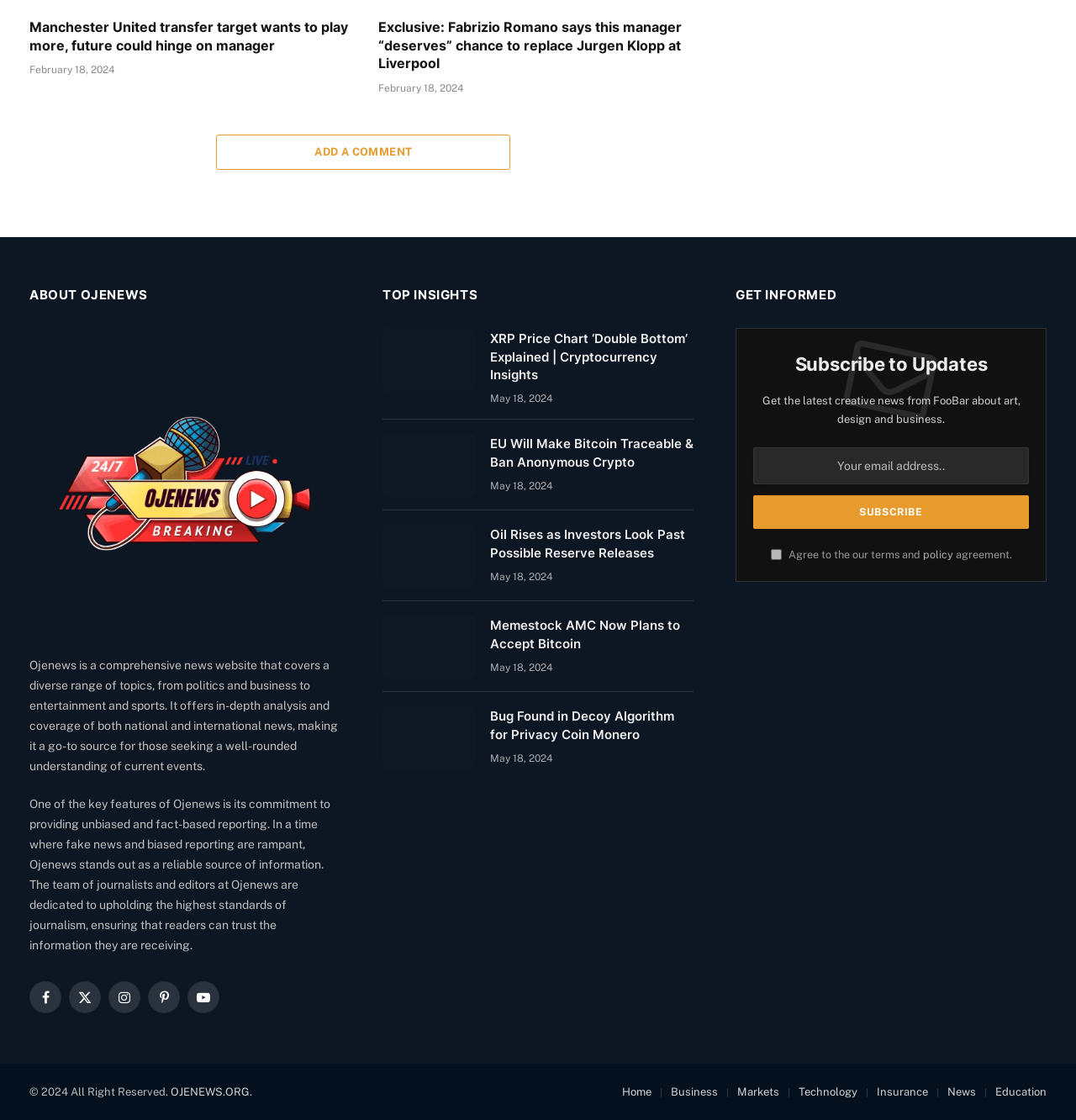Extract the bounding box coordinates of the UI element described by: "name="EMAIL" placeholder="Your email address.."". The coordinates should include four float numbers ranging from 0 to 1, e.g., [left, top, right, bottom].

[0.7, 0.4, 0.956, 0.433]